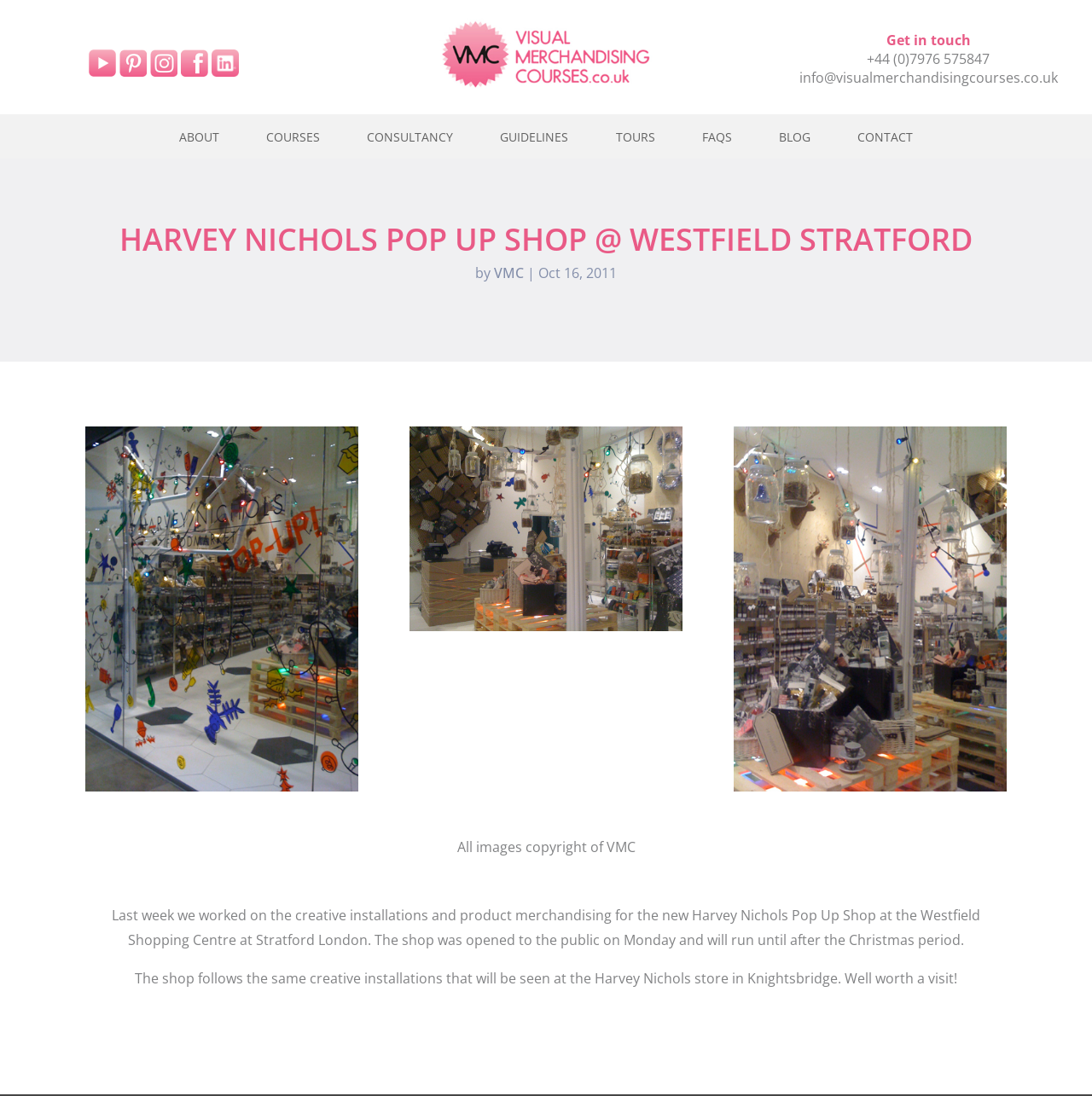Specify the bounding box coordinates of the area to click in order to execute this command: 'Read ABOUT page'. The coordinates should consist of four float numbers ranging from 0 to 1, and should be formatted as [left, top, right, bottom].

[0.164, 0.118, 0.201, 0.132]